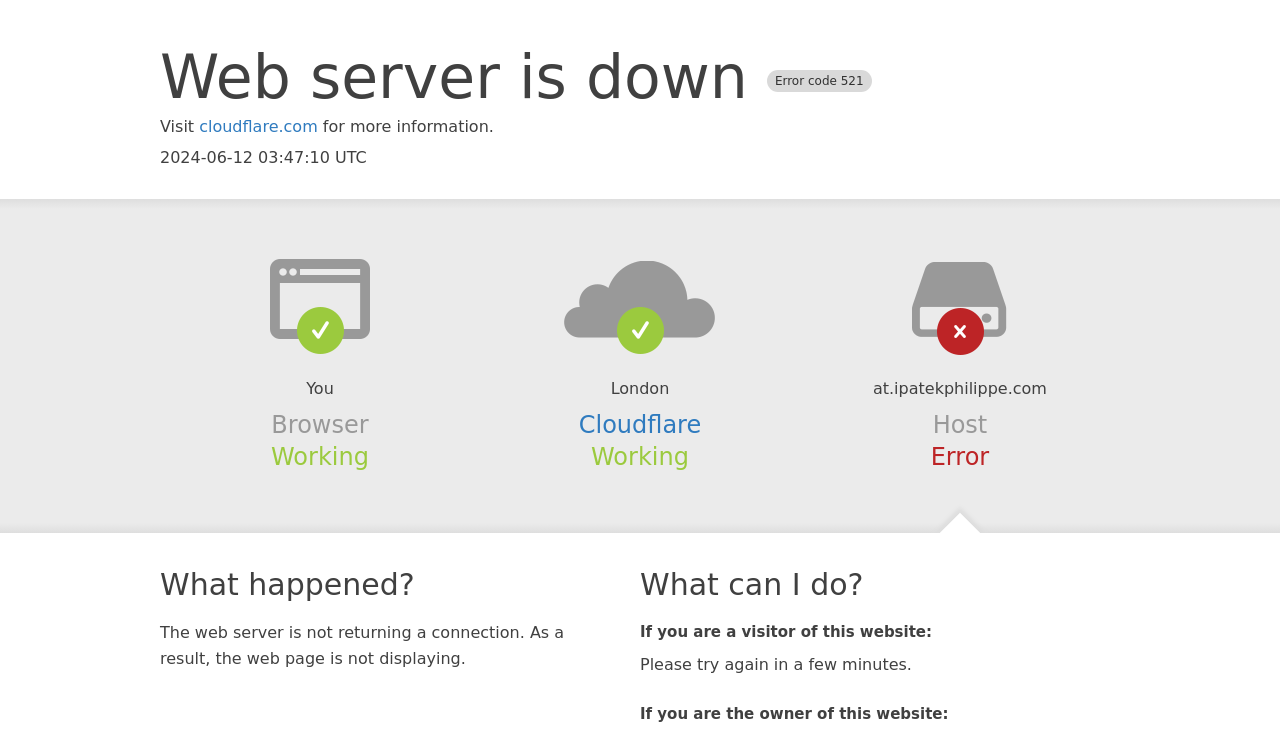Use a single word or phrase to answer the question: 
What is the current status of the host?

Error